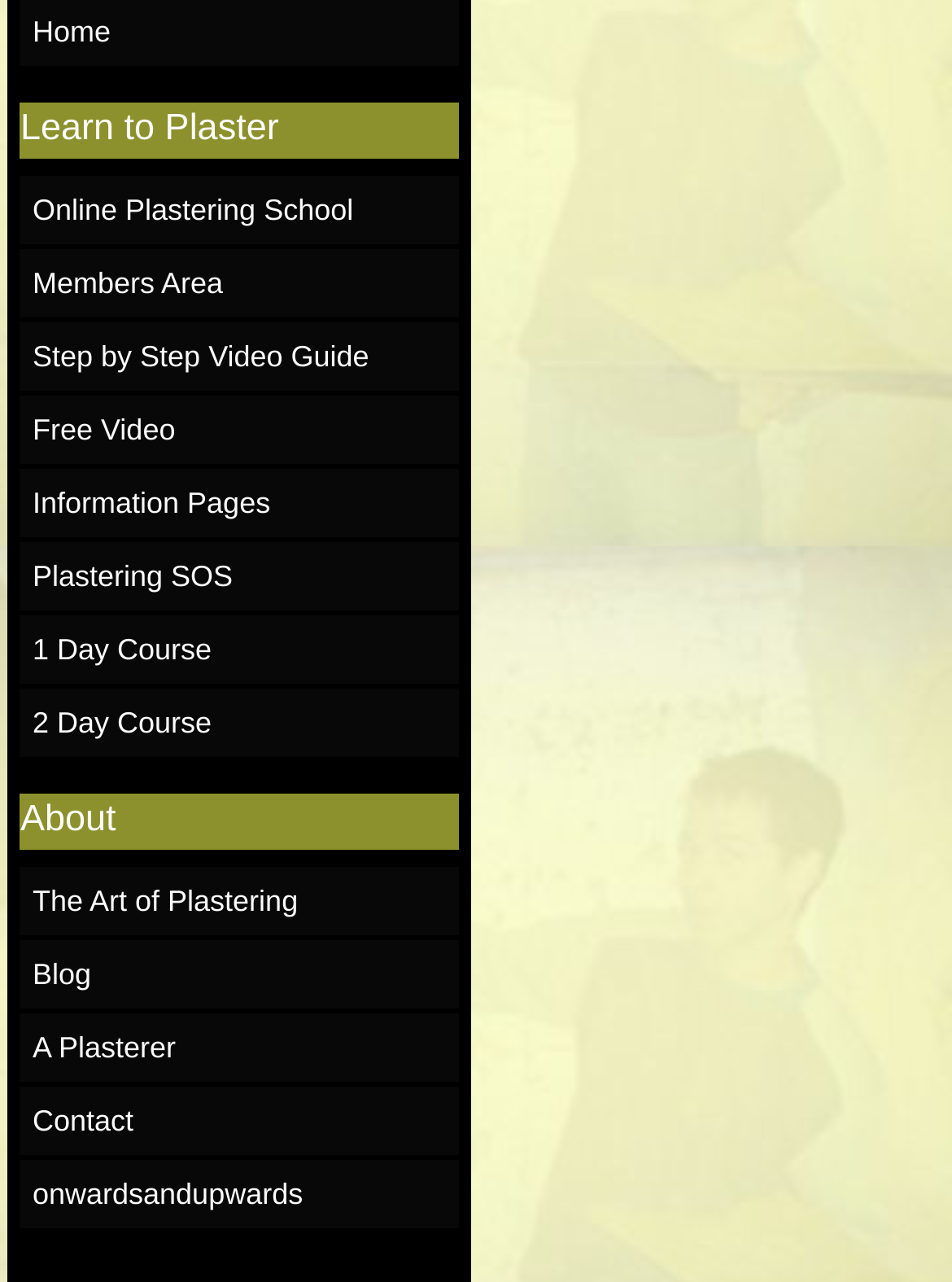Please identify the bounding box coordinates of the area I need to click to accomplish the following instruction: "Click on the link '#1'".

None